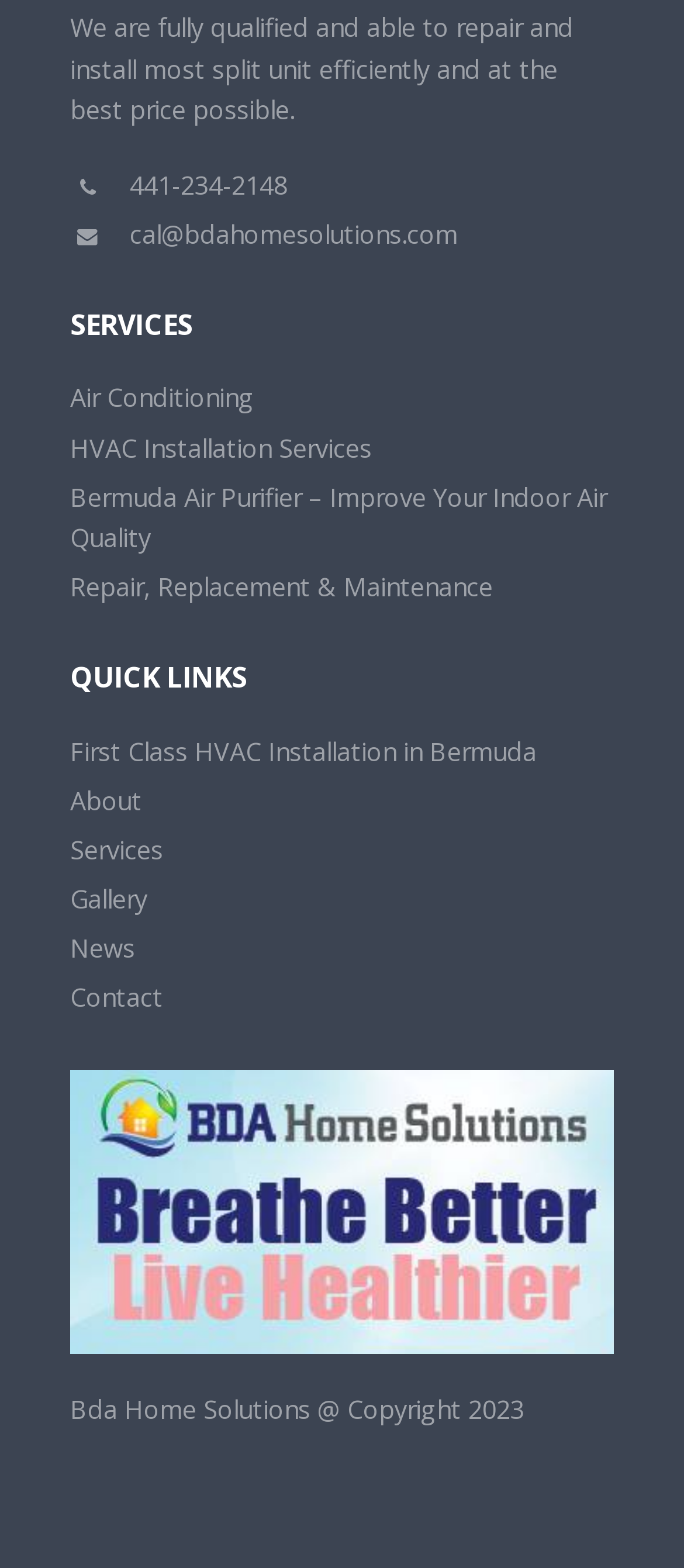Determine the bounding box coordinates for the area that needs to be clicked to fulfill this task: "visit igeekbloggers". The coordinates must be given as four float numbers between 0 and 1, i.e., [left, top, right, bottom].

None